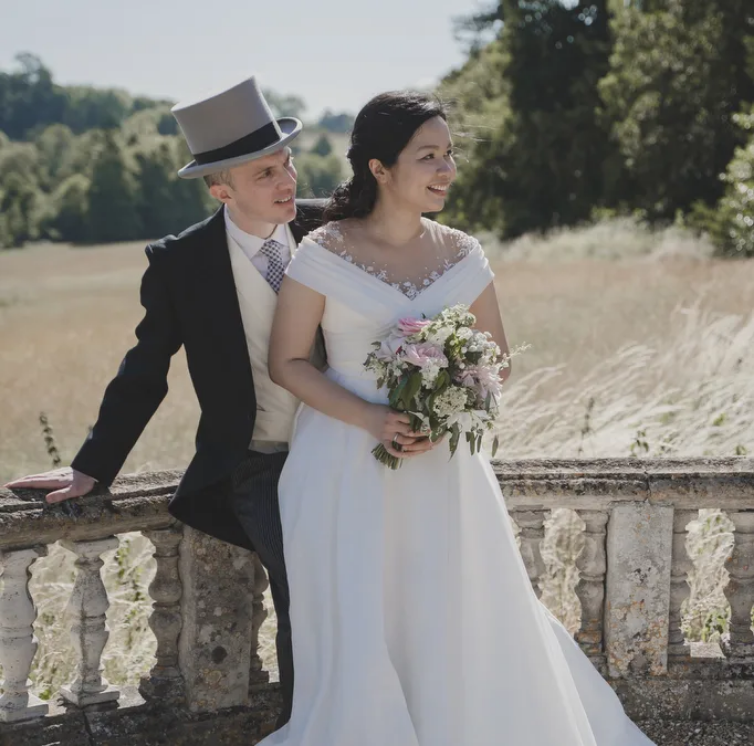What type of flowers are in the bride's bouquet?
Can you offer a detailed and complete answer to this question?

The caption describes the bouquet as being 'filled with soft pink and white flowers', which reveals the type of flowers present in the bouquet.